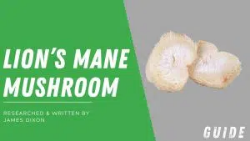Please provide a comprehensive answer to the question below using the information from the image: What is the likely topic of the associated content?

The image is likely associated with informative content on natural nootropics and cognitive health, as suggested by its appearance in the 'Recent Articles' section on the Peak Nootropics website, which implies a focus on brain health and performance.